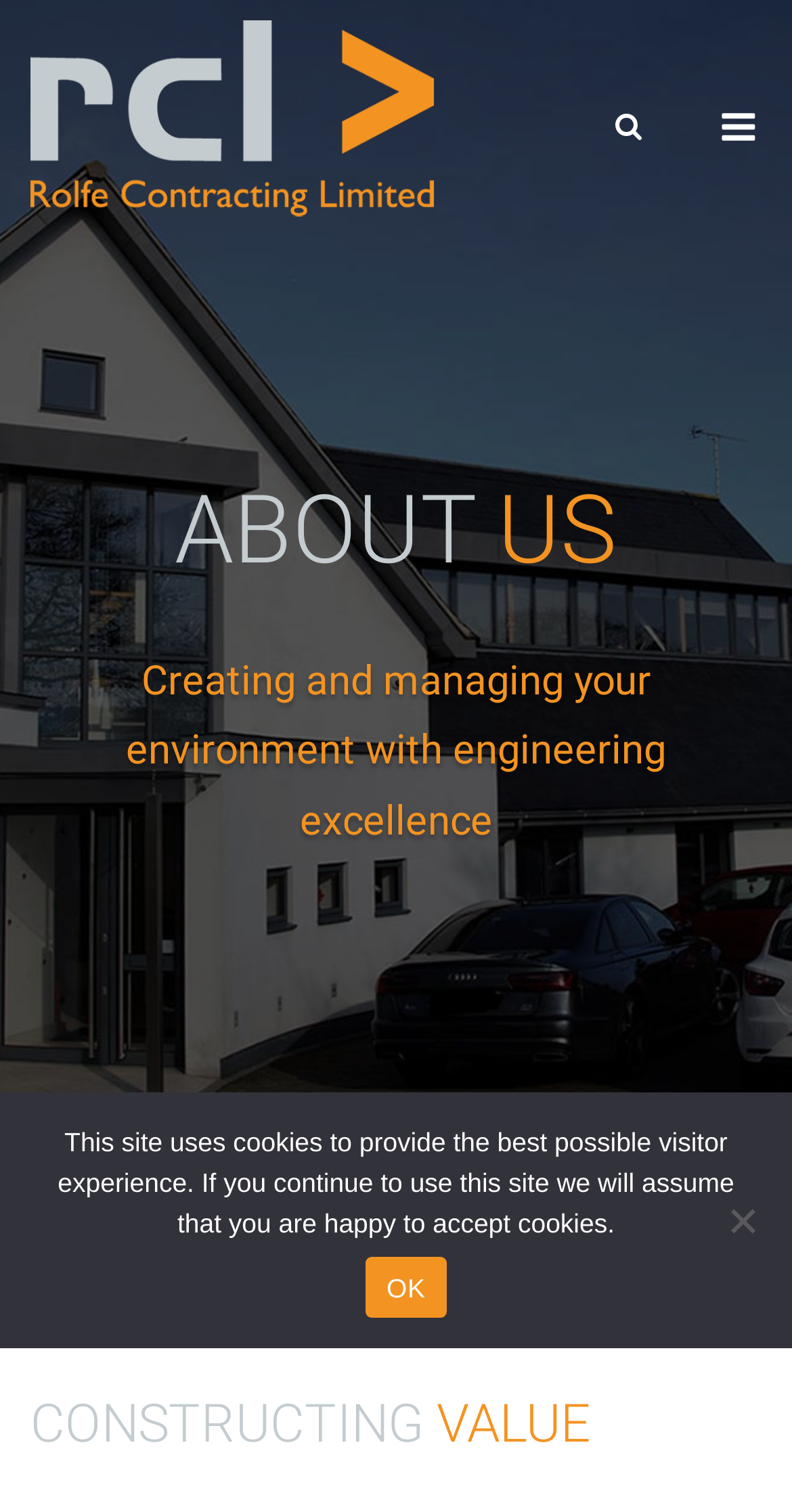What is the purpose of the 'Open Search' button?
Give a detailed explanation using the information visible in the image.

The 'Open Search' button is located at the top-right corner of the webpage, and its purpose is to open a search function, allowing users to search for specific content within the website.